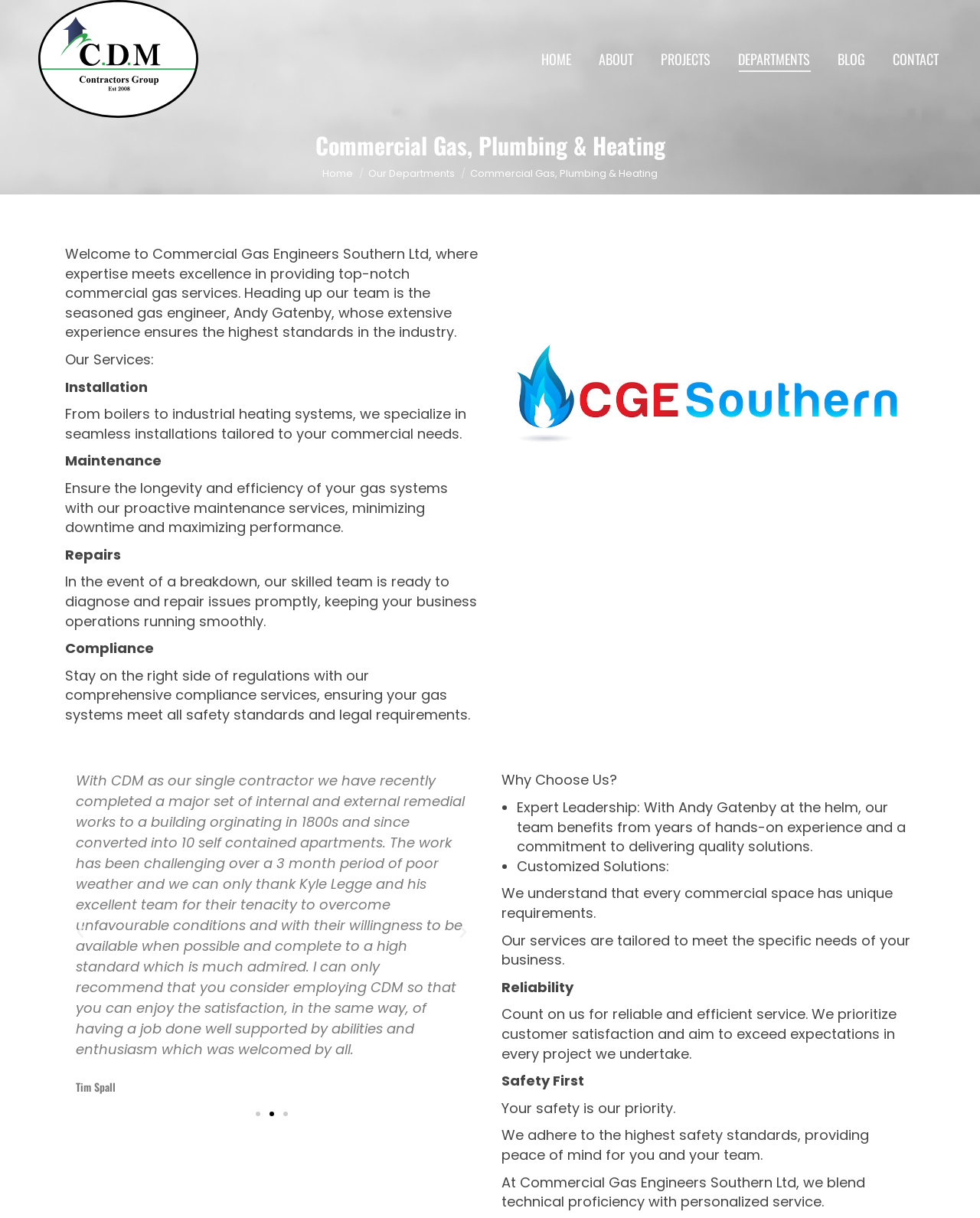Determine the bounding box coordinates of the element that should be clicked to execute the following command: "Go to the CONTACT page".

[0.908, 0.011, 0.961, 0.085]